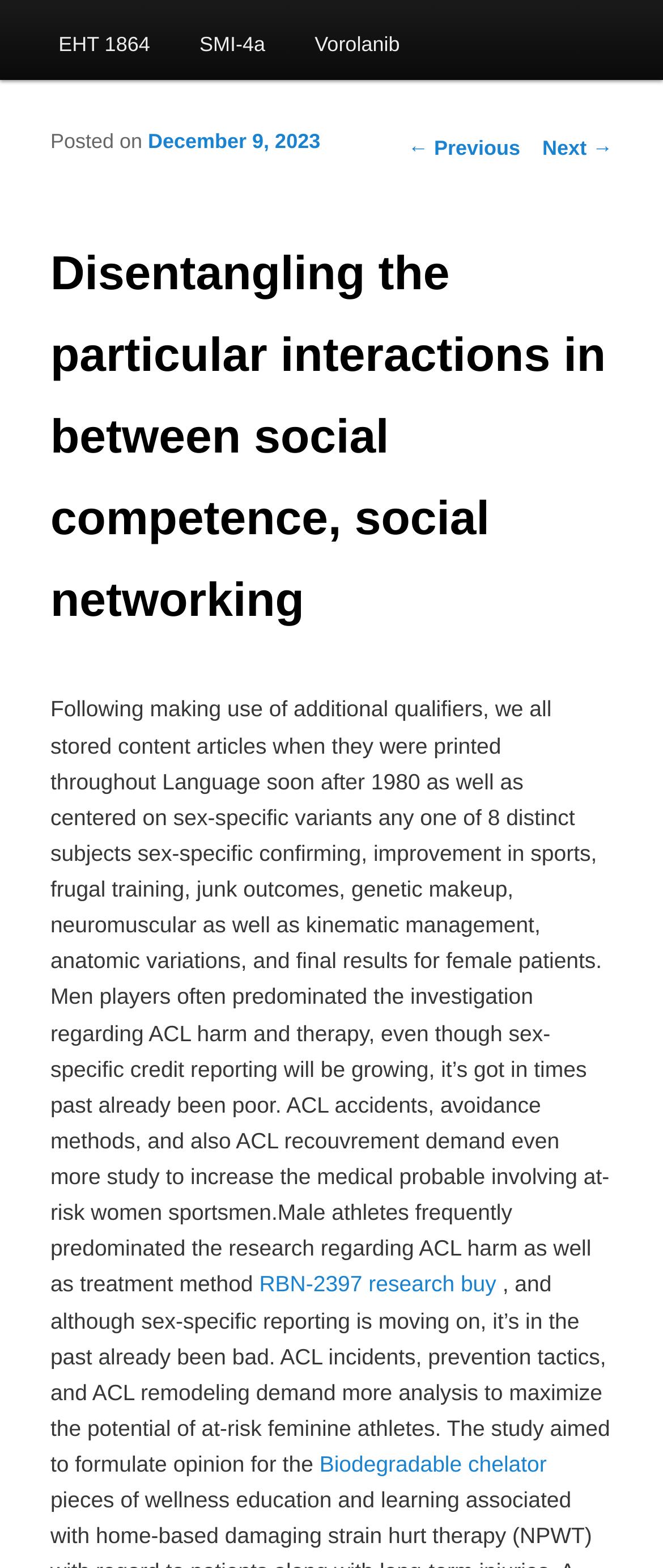Identify the bounding box for the given UI element using the description provided. Coordinates should be in the format (top-left x, top-left y, bottom-right x, bottom-right y) and must be between 0 and 1. Here is the description: Biodegradable chelator

[0.482, 0.926, 0.825, 0.942]